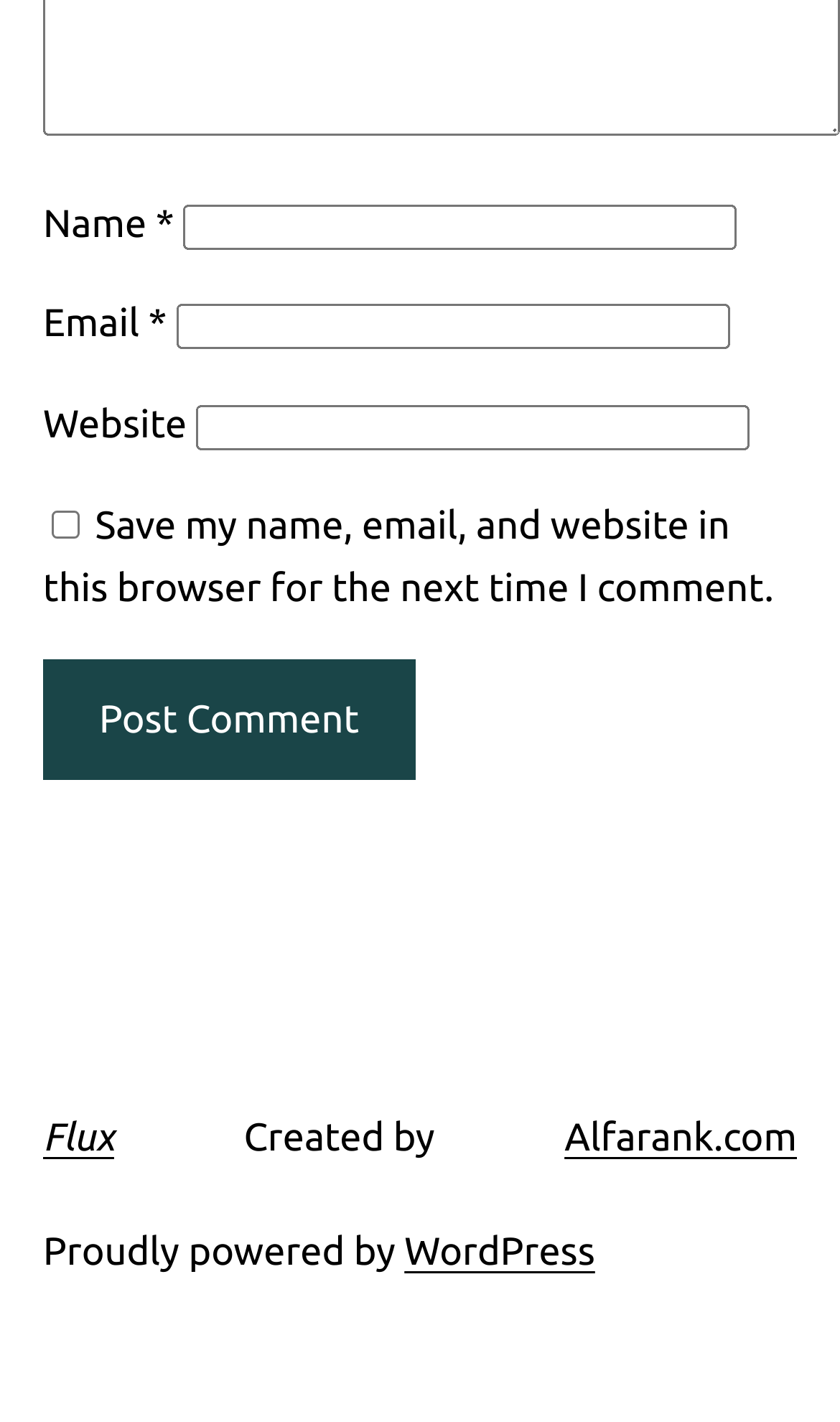Identify and provide the bounding box for the element described by: "parent_node: Name * name="author"".

[0.218, 0.143, 0.877, 0.175]